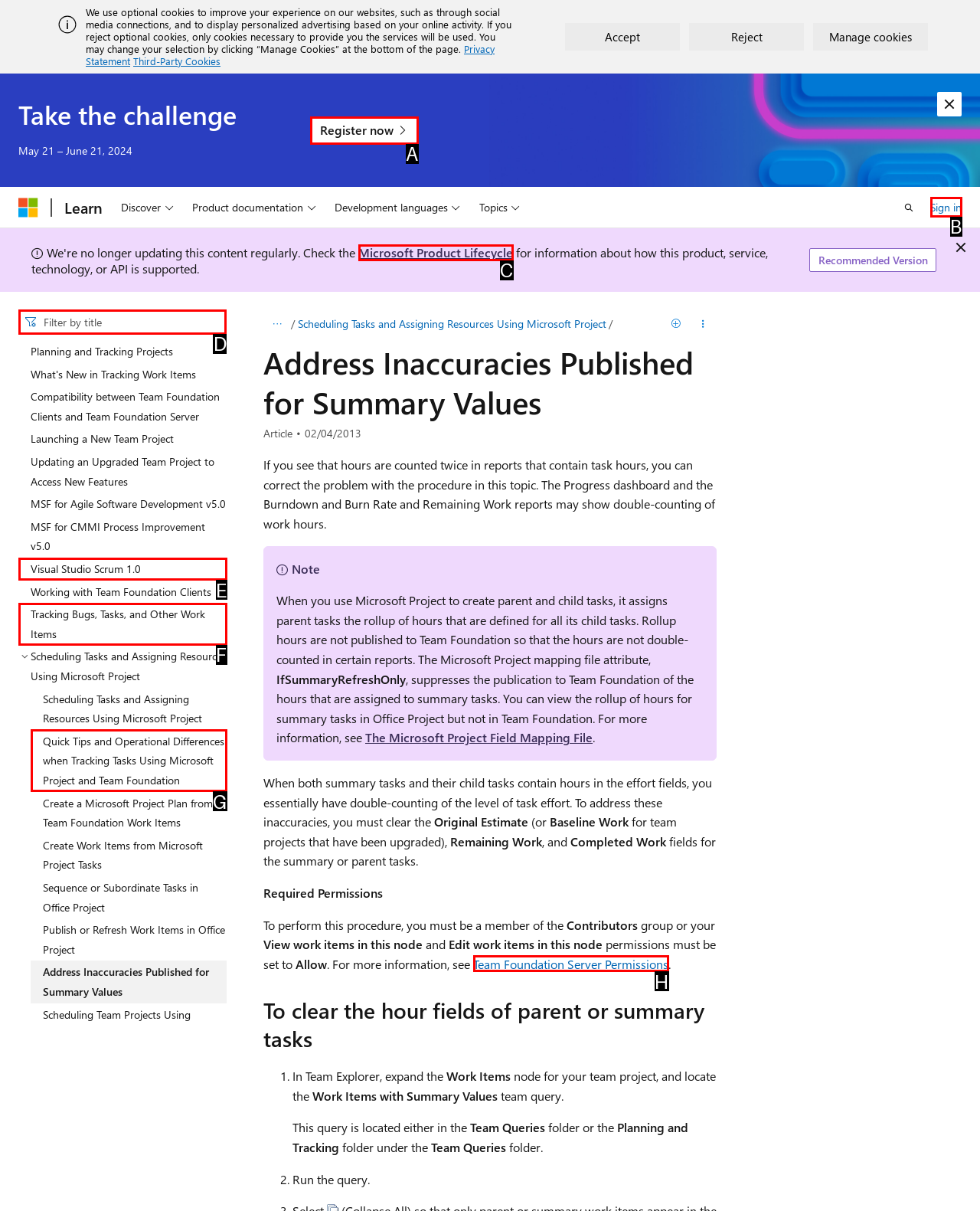Identify the letter of the UI element you need to select to accomplish the task: Search.
Respond with the option's letter from the given choices directly.

D